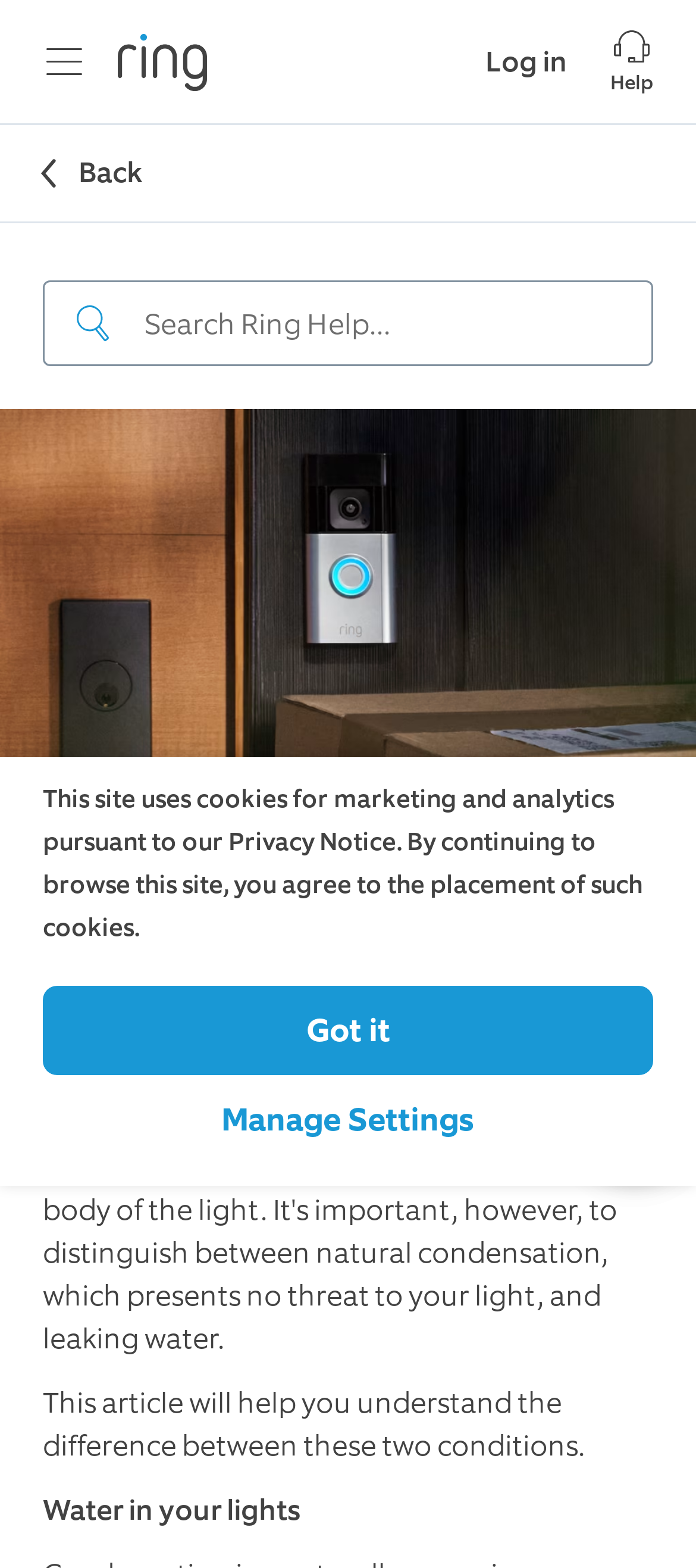Locate and extract the headline of this webpage.

Learn About Condensation in Your Smart Lights